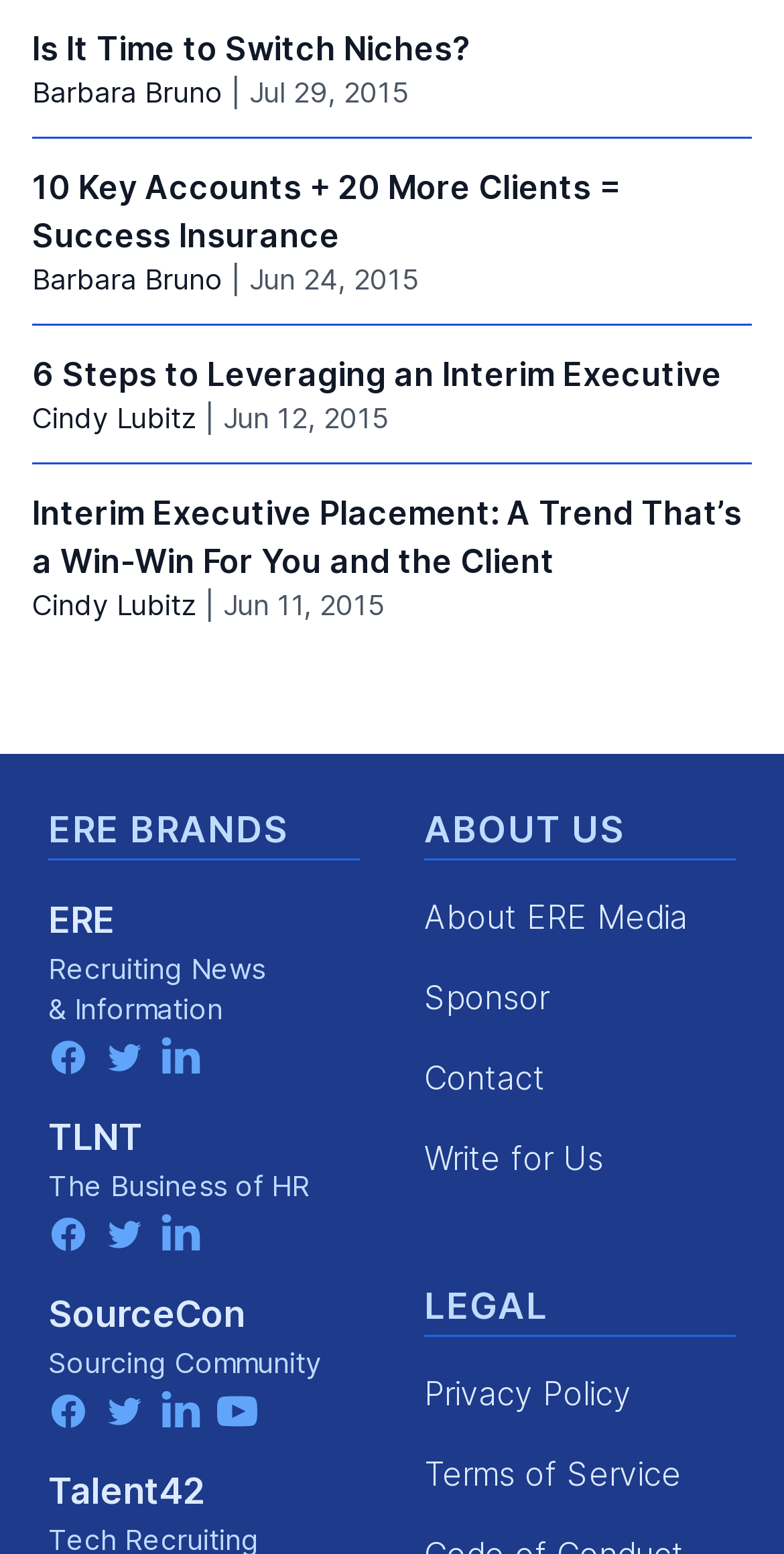Please provide a one-word or short phrase answer to the question:
How many sections are there on the webpage?

3